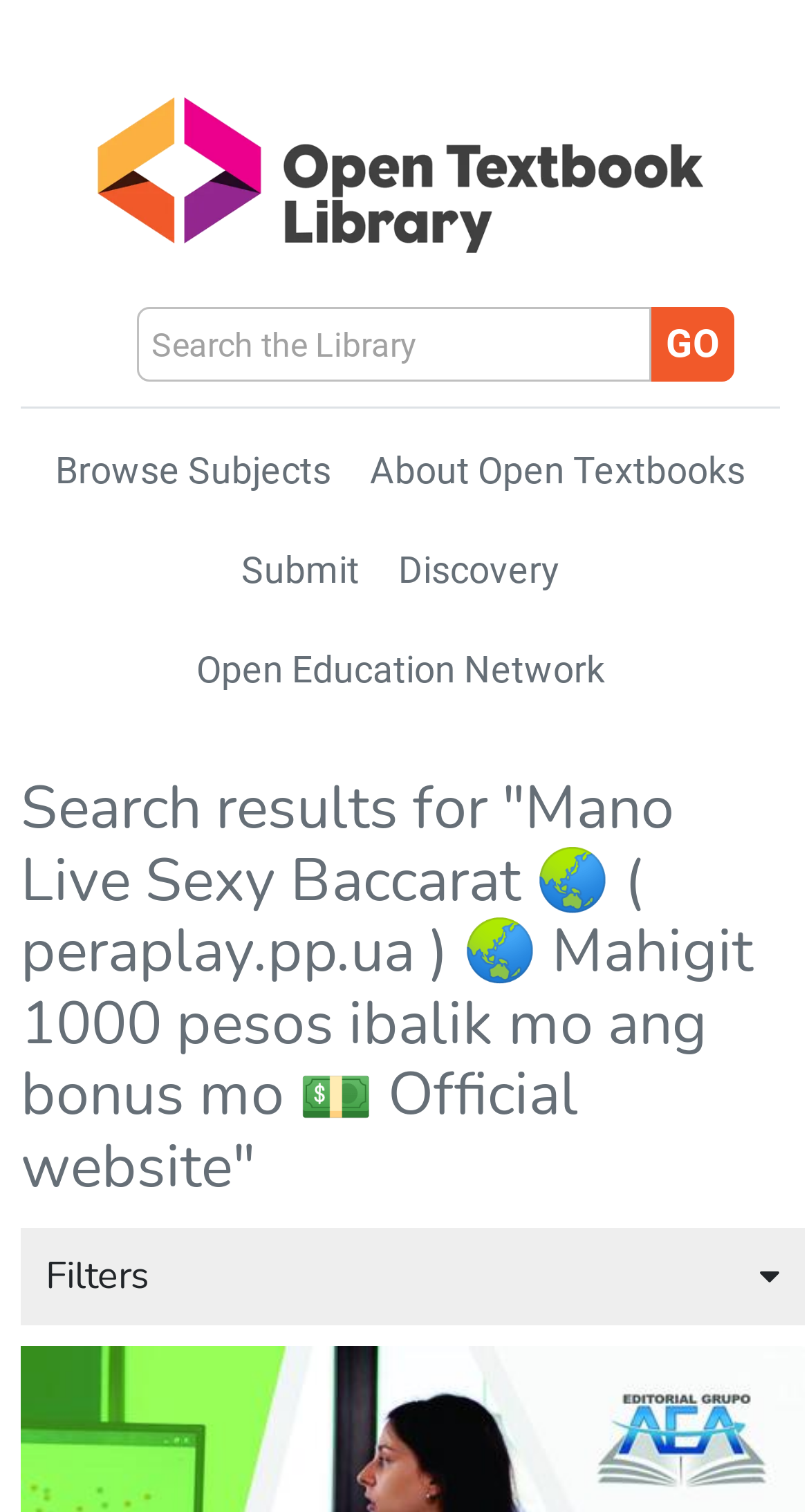What is the function of the 'Filters' section?
Please give a detailed and elaborate explanation in response to the question.

The 'Filters' section is located below the search bar and contains an icon and the text 'Filters'. This suggests that it is used to filter the search results, allowing users to narrow down their search by specific criteria.